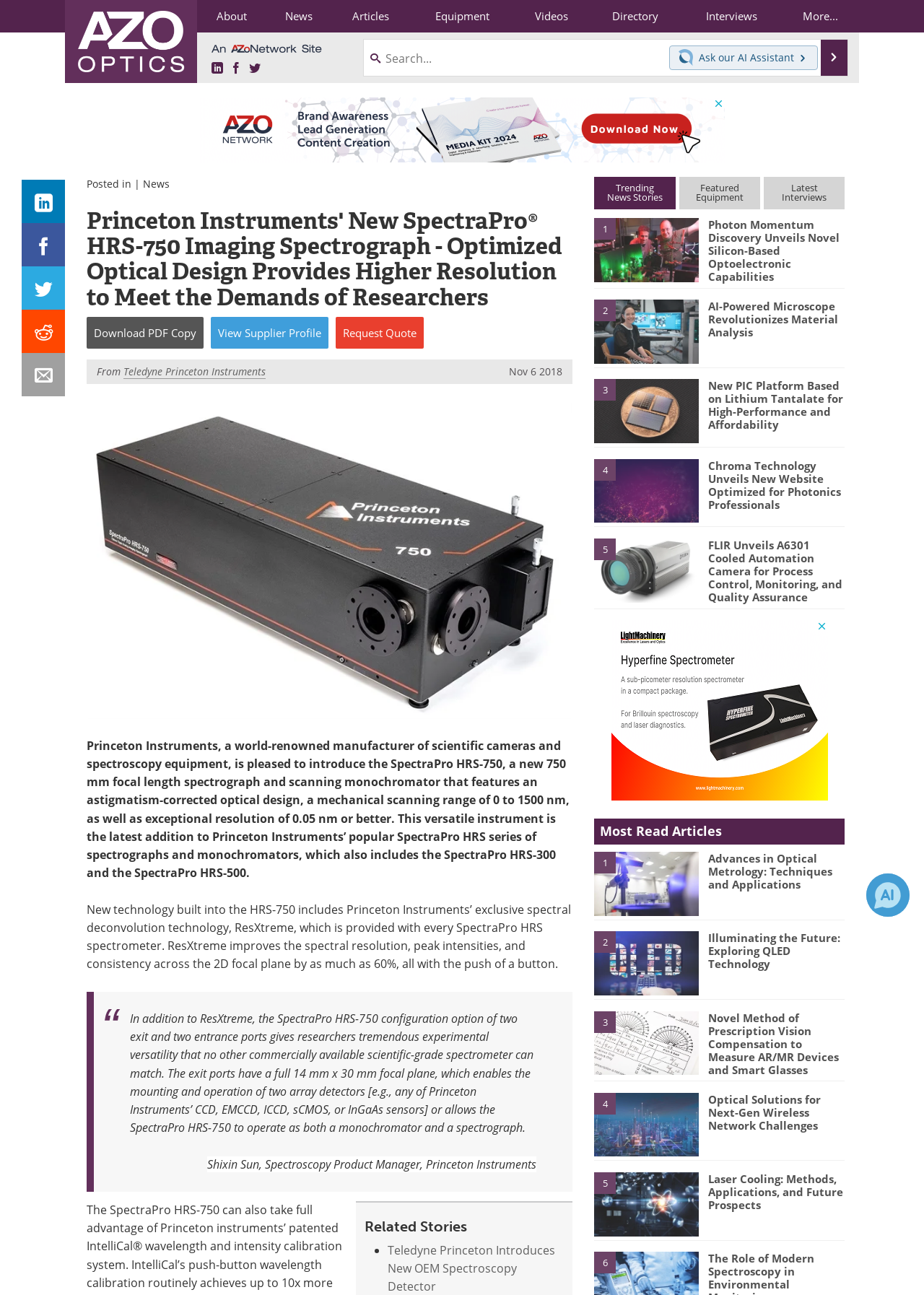Pinpoint the bounding box coordinates of the clickable element to carry out the following instruction: "Download the PDF copy."

[0.094, 0.245, 0.22, 0.269]